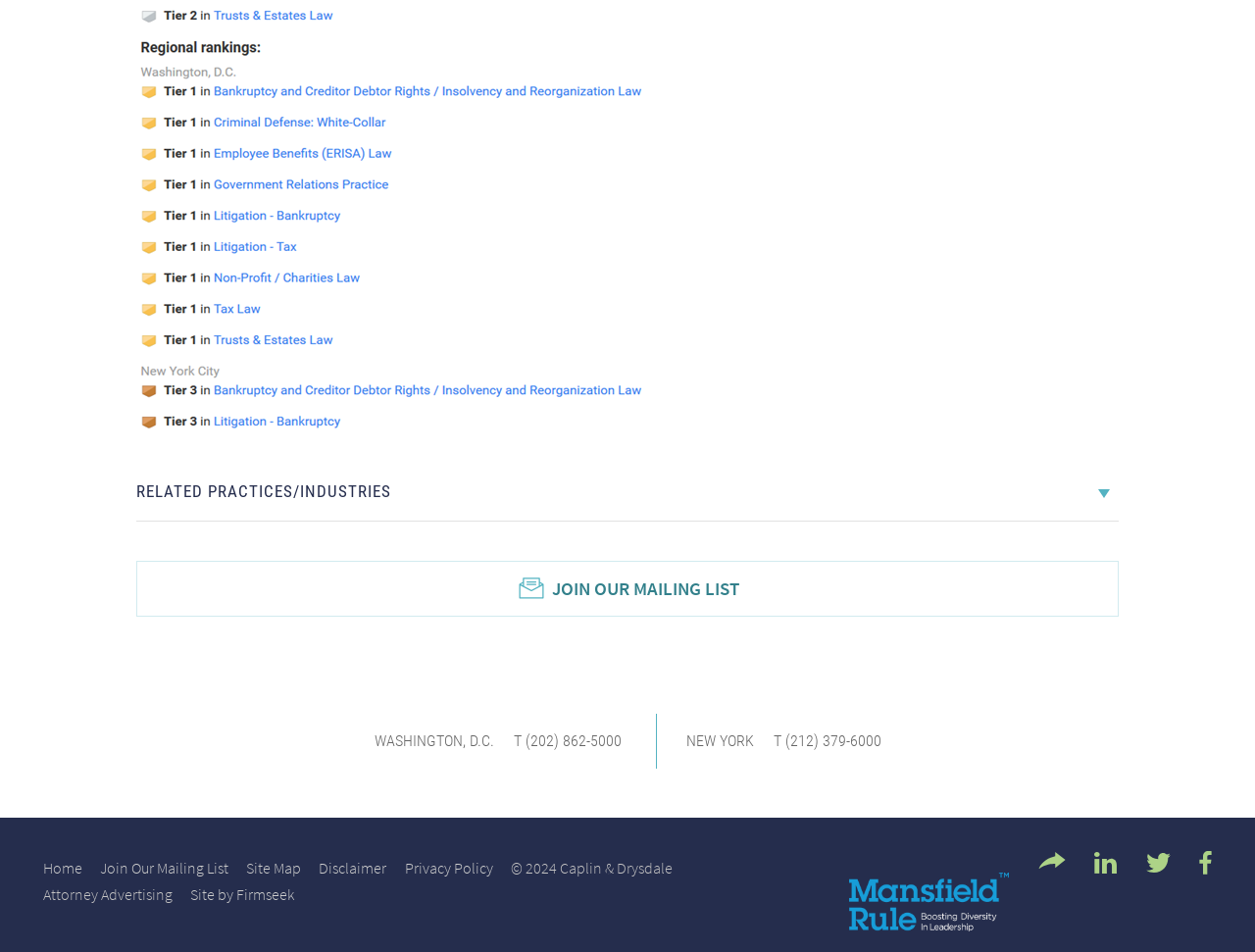Provide a single word or phrase to answer the given question: 
What is the purpose of the 'RELATED PRACTICES/INDUSTRIES' button?

To show related practices or industries